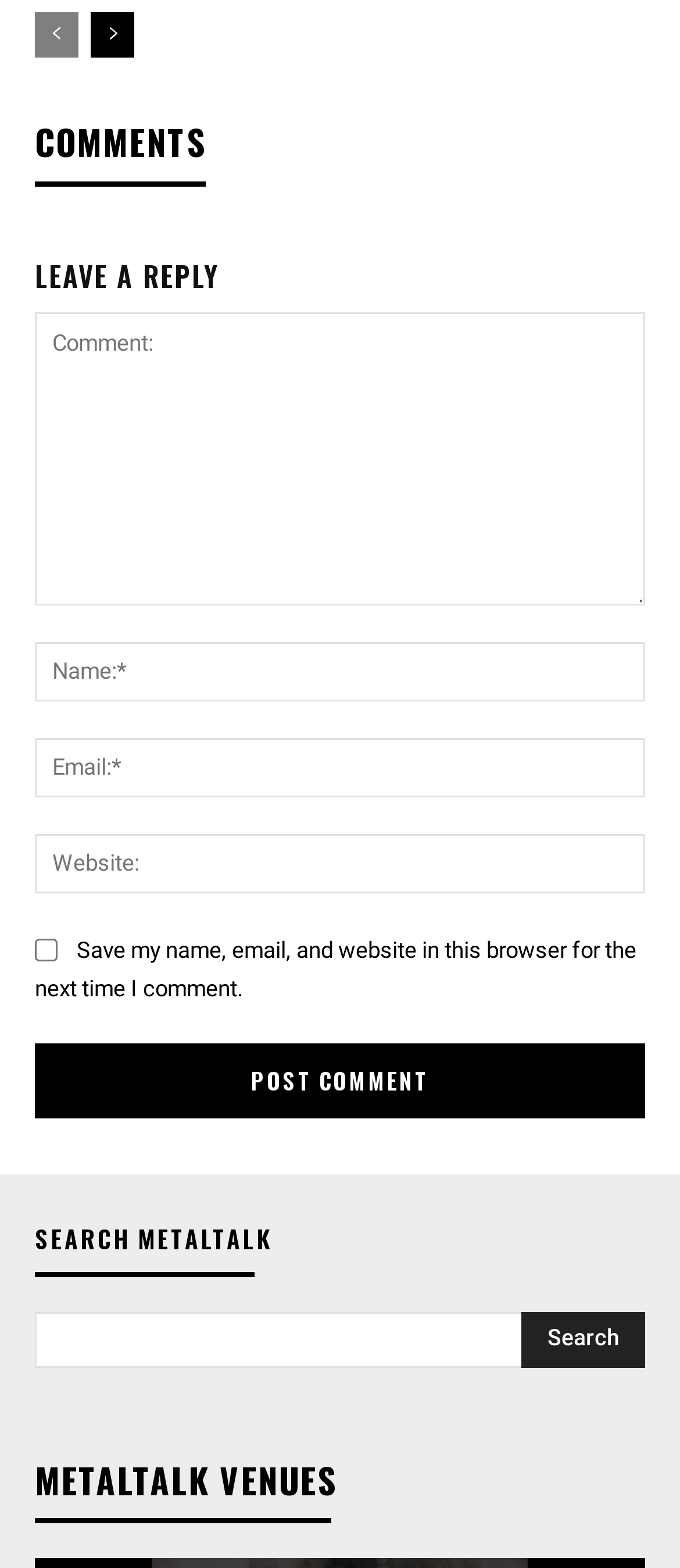Identify the bounding box coordinates of the HTML element based on this description: "aria-label="next-page"".

[0.133, 0.008, 0.197, 0.037]